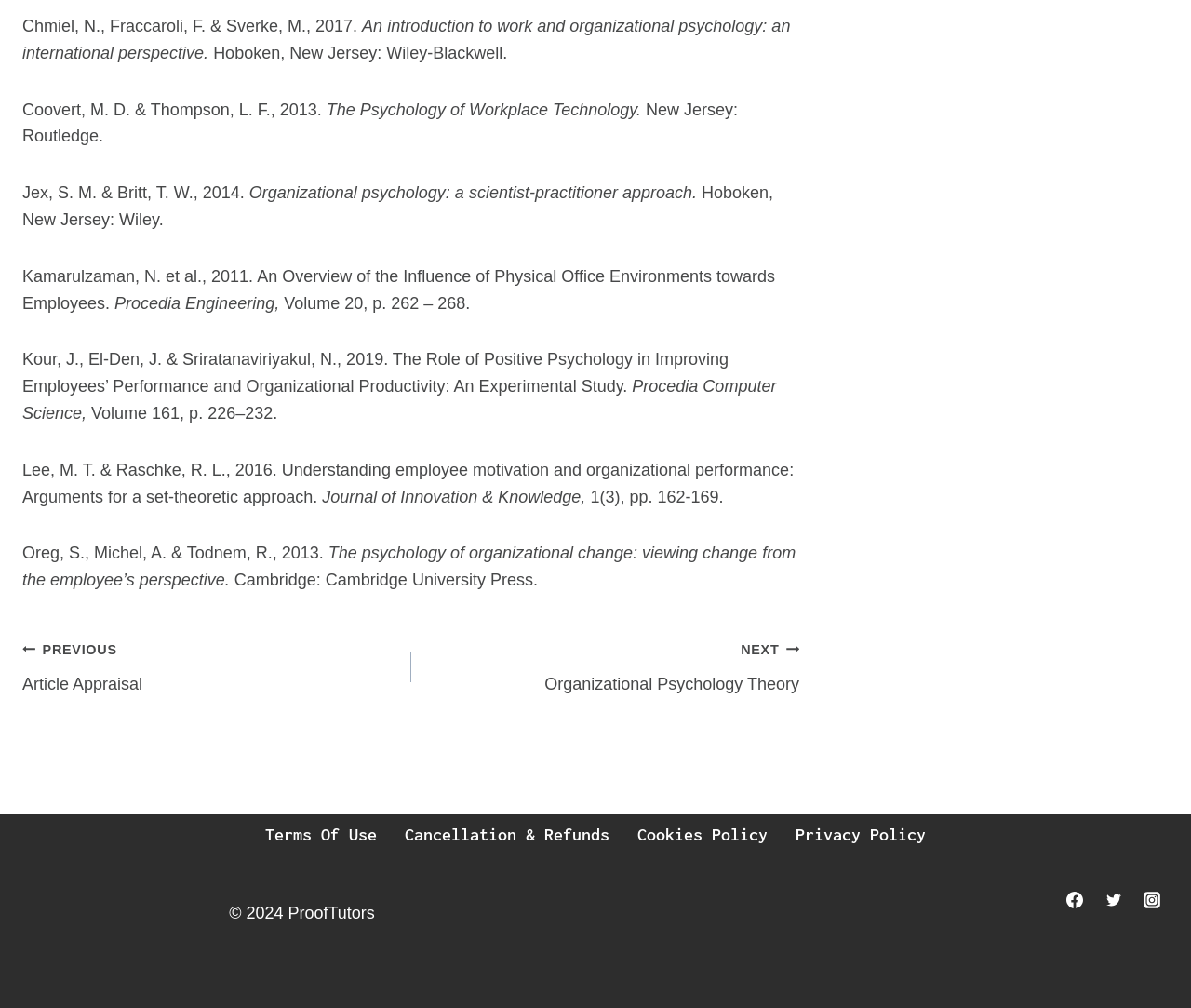Where was the book 'The Psychology of Workplace Technology' published?
Identify the answer in the screenshot and reply with a single word or phrase.

New Jersey